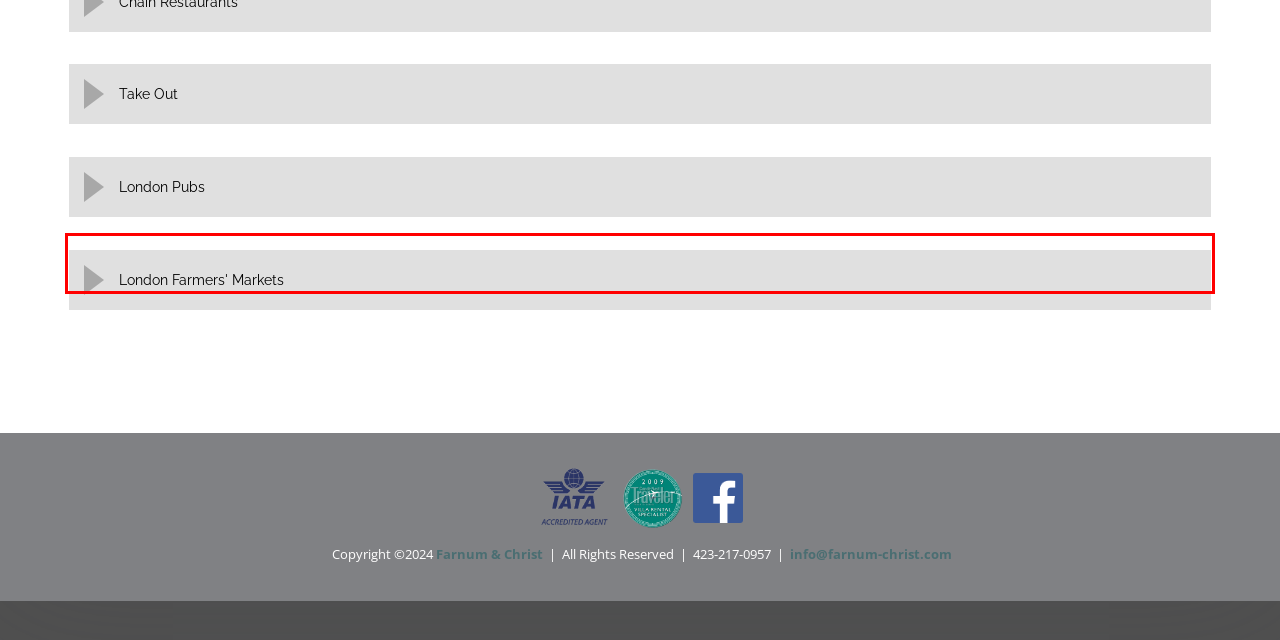You are provided with a screenshot of a webpage that includes a red bounding box. Extract and generate the text content found within the red bounding box.

Clarke's / 124 Kensington Church Street W8 / Tel 7221-9225 / www.sallyclarke.com Delicious! Sally Clarke always serves unpretentious fabulous food. Well presented in a light and elegant atmosphere. Now offering more than one choice for dinner.